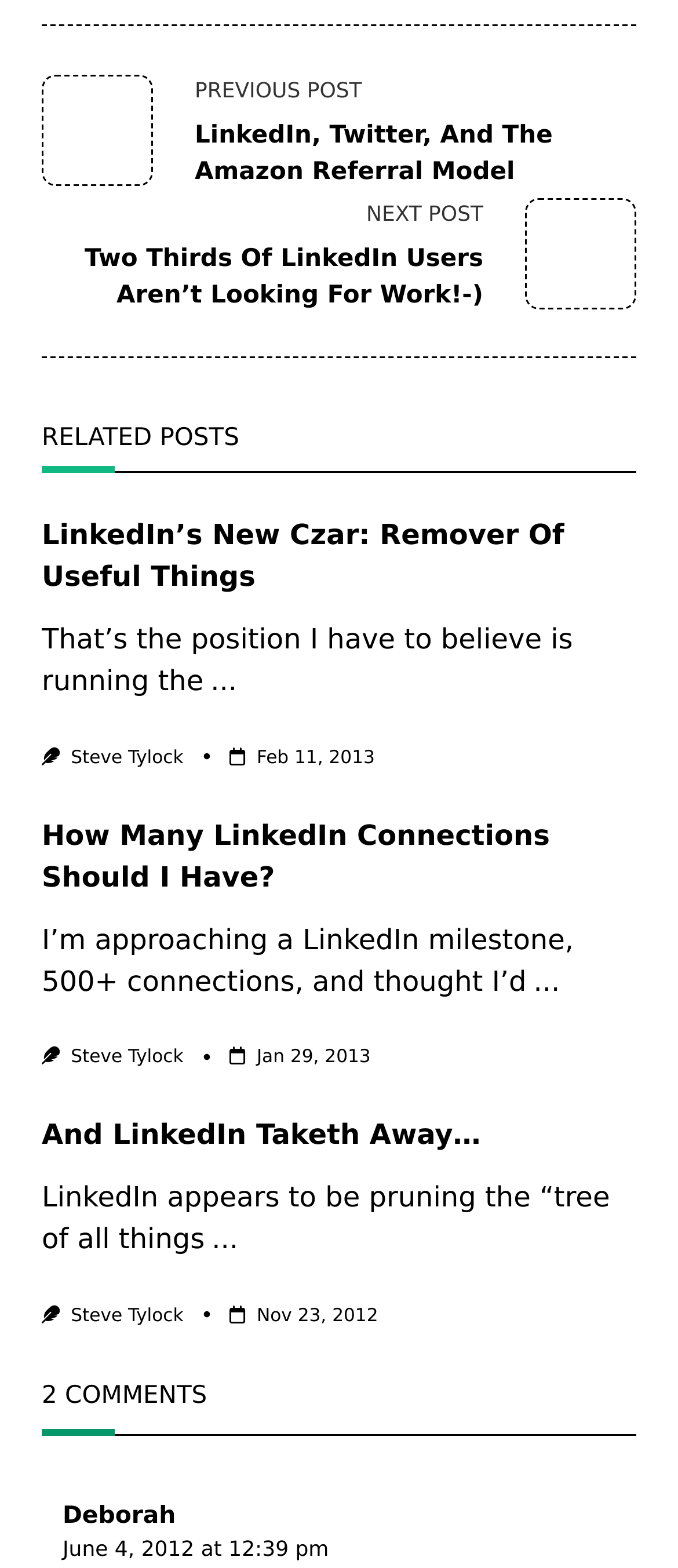Identify the bounding box coordinates for the element you need to click to achieve the following task: "Click on the link 'How Many LinkedIn Connections Should I Have?'". Provide the bounding box coordinates as four float numbers between 0 and 1, in the form [left, top, right, bottom].

[0.062, 0.522, 0.811, 0.569]